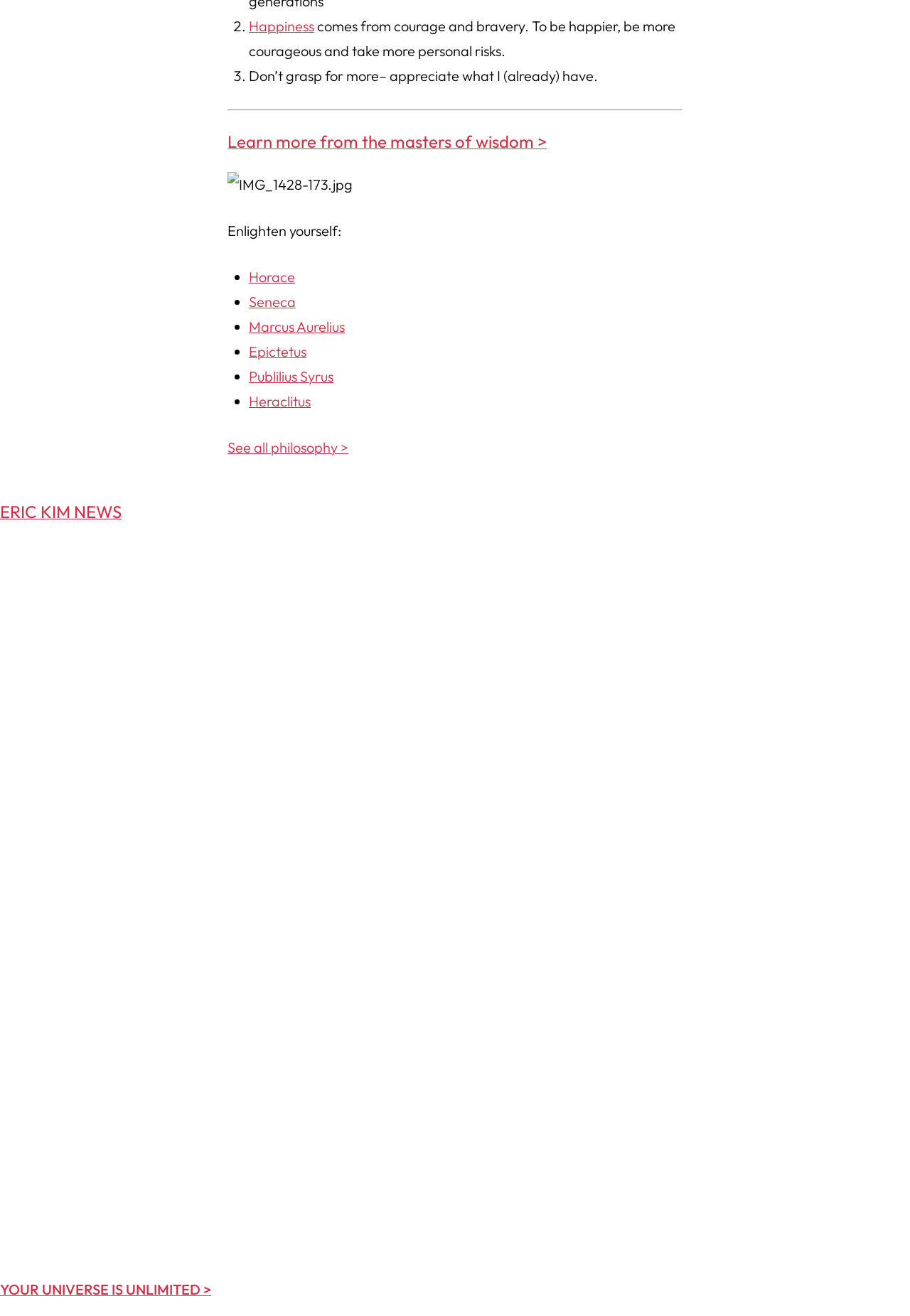Use the details in the image to answer the question thoroughly: 
What is the first point to be happier?

The first point to be happier is mentioned in the text 'Happiness comes from courage and bravery. To be happier, be more courageous and take more personal risks.' which is located at the top of the webpage.